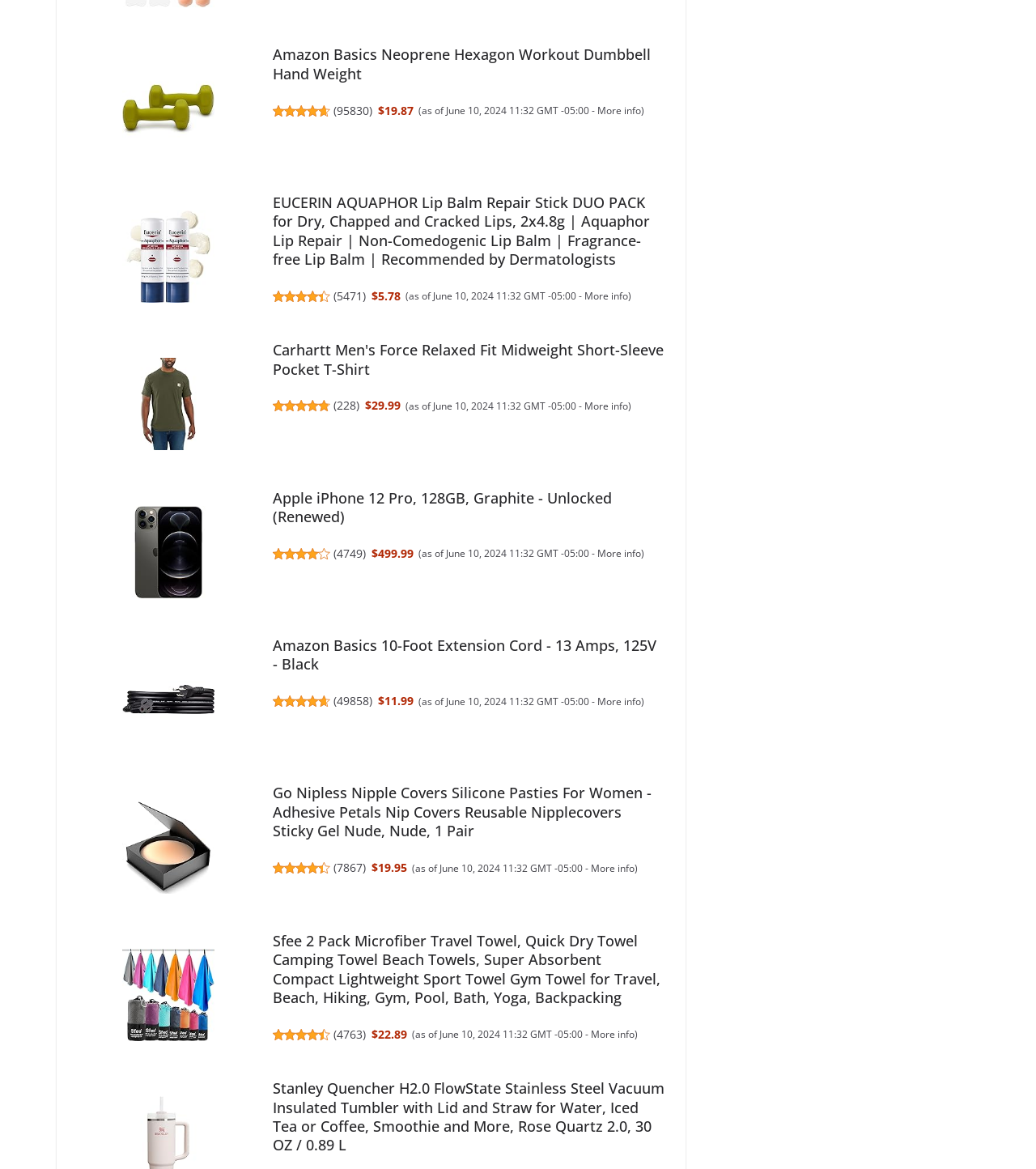Locate the bounding box coordinates of the segment that needs to be clicked to meet this instruction: "Get more information about Carhartt Men's Force Relaxed Fit Midweight Short-Sleeve Pocket T-Shirt".

[0.564, 0.247, 0.607, 0.259]